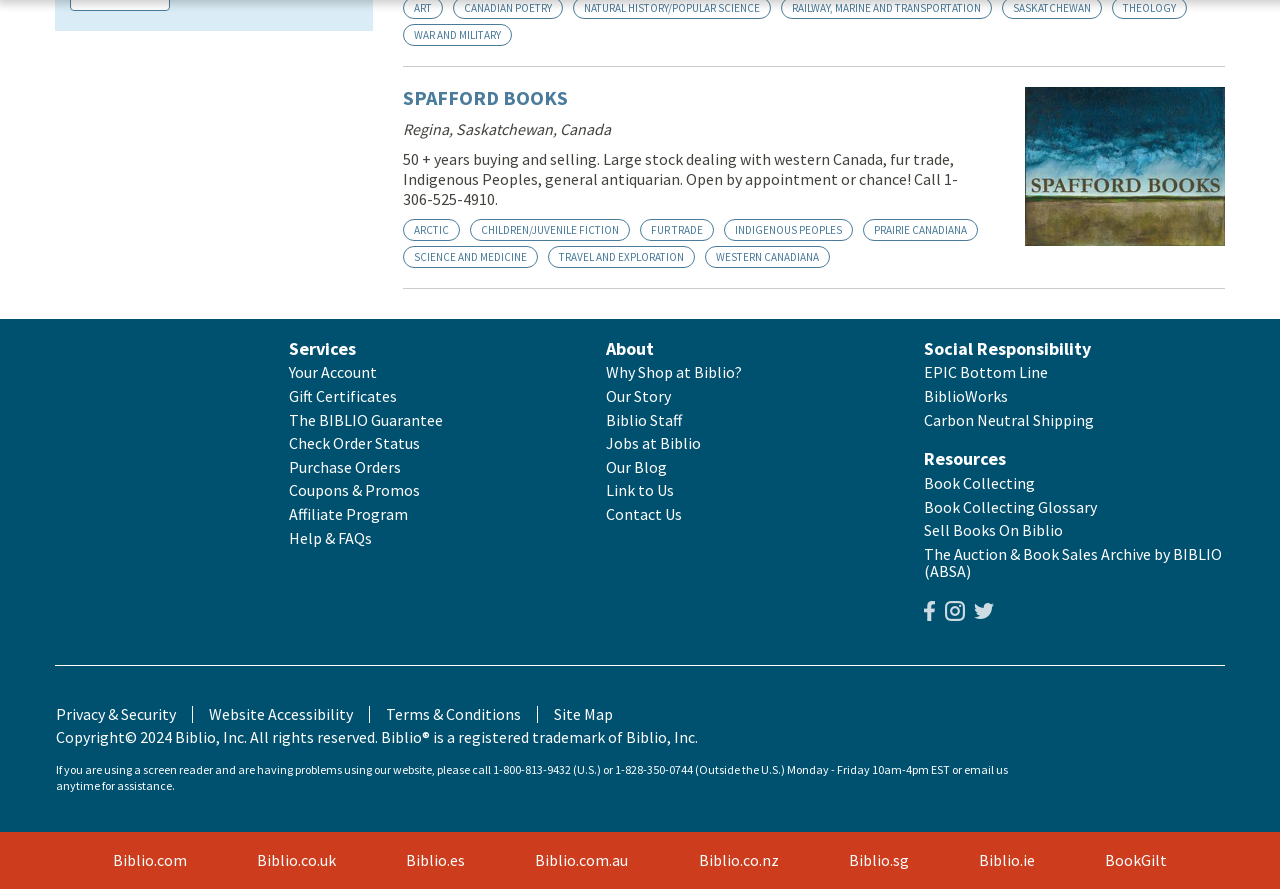Determine the coordinates of the bounding box for the clickable area needed to execute this instruction: "Check the 'Your Account' page".

[0.226, 0.41, 0.295, 0.432]